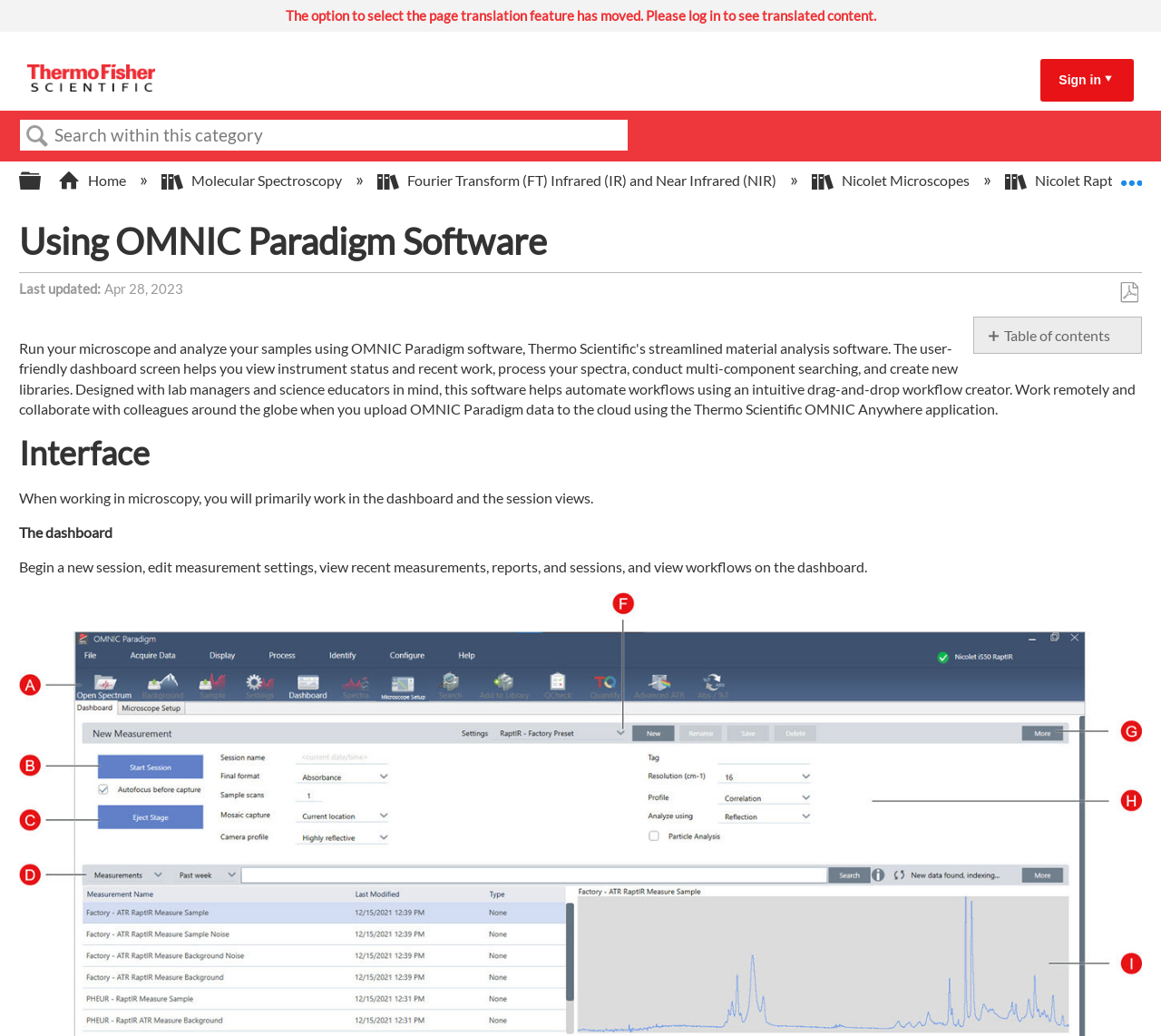Answer the following query concisely with a single word or phrase:
What type of spectroscopy is mentioned on the webpage?

Fourier Transform (FT) Infrared (IR) and Near Infrared (NIR)